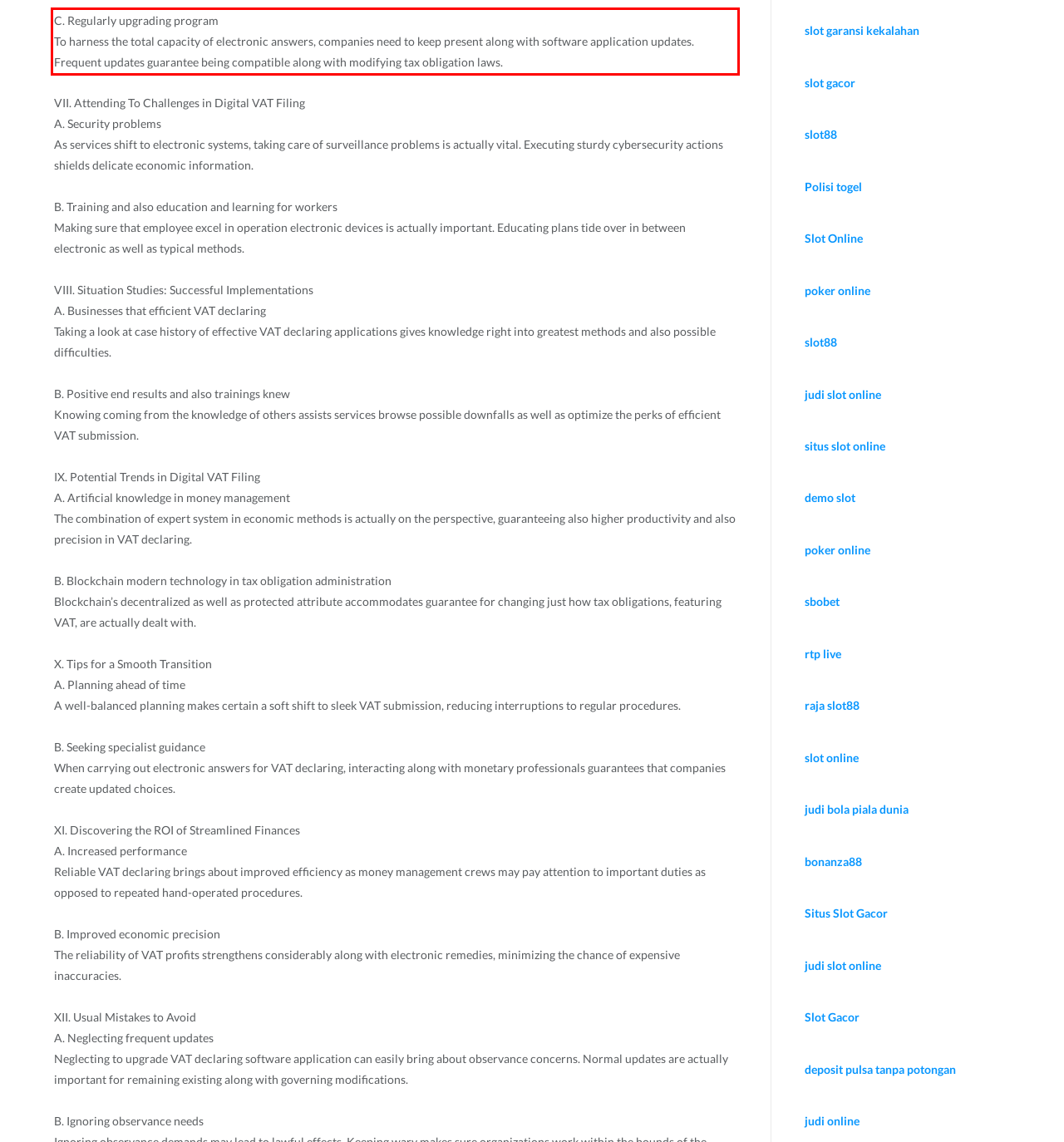Inspect the webpage screenshot that has a red bounding box and use OCR technology to read and display the text inside the red bounding box.

C. Regularly upgrading program To harness the total capacity of electronic answers, companies need to keep present along with software application updates. Frequent updates guarantee being compatible along with modifying tax obligation laws.